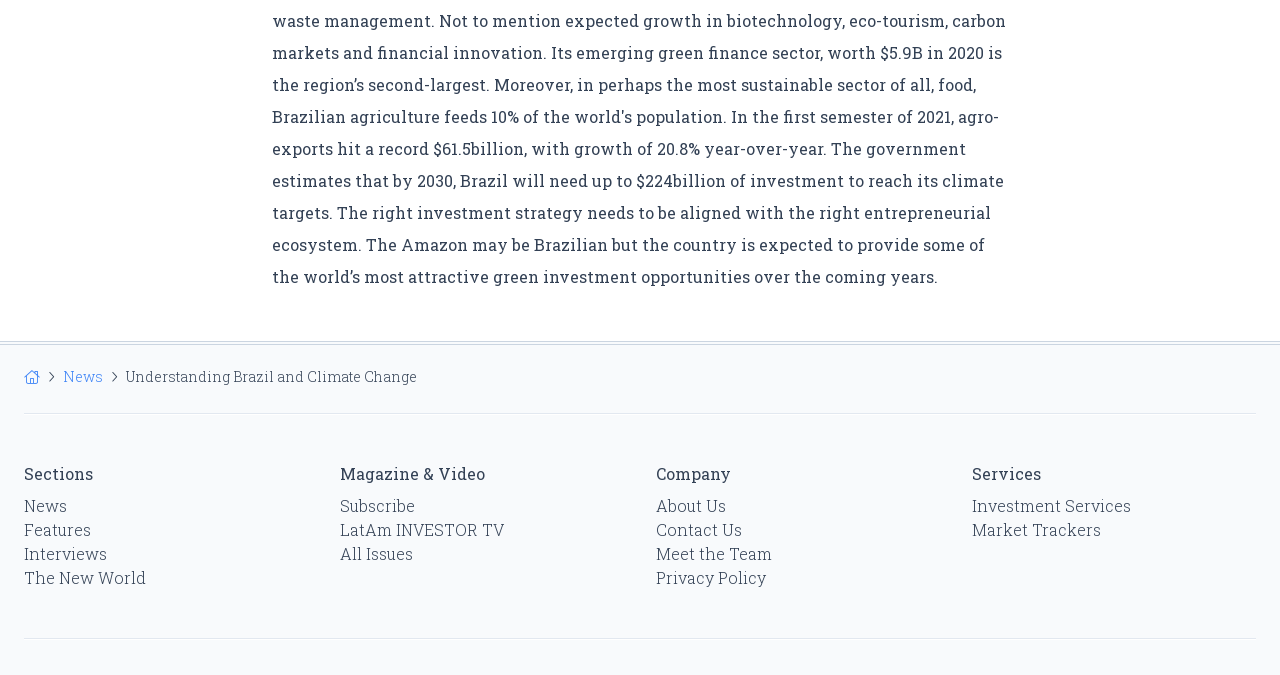What is the main topic of this webpage?
Provide a fully detailed and comprehensive answer to the question.

The main topic of this webpage can be inferred from the StaticText element 'Understanding Brazil and Climate Change' which is prominently displayed on the page.